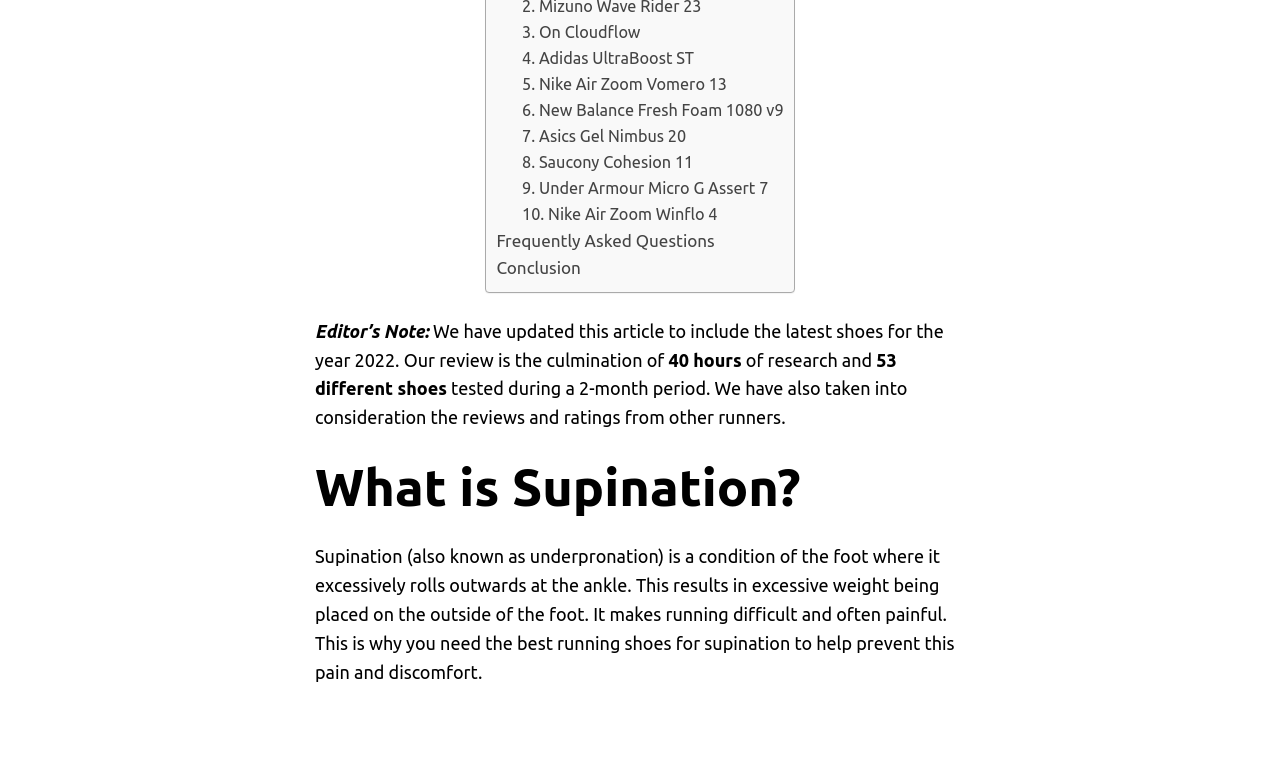How many different shoes were tested?
Examine the image and give a concise answer in one word or a short phrase.

53